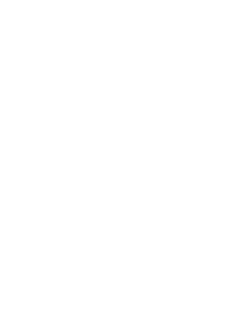Give an elaborate caption for the image.

The image displays the logo of the law firm Pielsticker Mohme, featuring a design likely characterized by a clean and professional aesthetic, which reflects the firm’s focus on legal services. The logo is primarily rendered in a monochromatic color scheme, possibly featuring elements that emphasize the firm's modern and trustworthy approach to legal representation. Given the context, this logo represents their commitment to providing expert legal advice in various branches of law, including corporate law, mediation, and employment law. Its design might evoke a sense of reliability and professionalism, aligning with the firm's mission to act as a strong partner for clients during negotiations and legal proceedings.